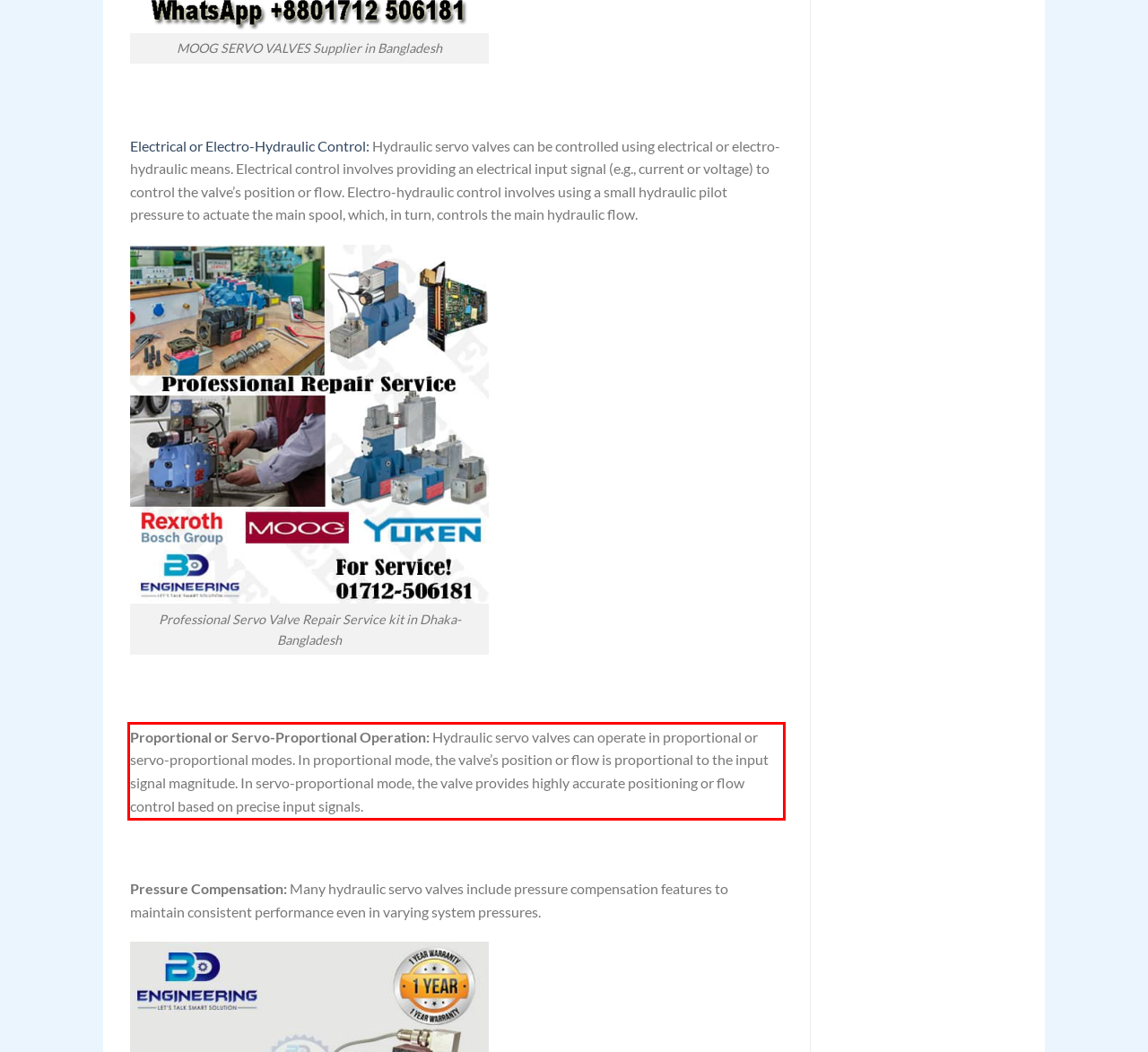You are presented with a webpage screenshot featuring a red bounding box. Perform OCR on the text inside the red bounding box and extract the content.

Proportional or Servo-Proportional Operation: Hydraulic servo valves can operate in proportional or servo-proportional modes. In proportional mode, the valve’s position or flow is proportional to the input signal magnitude. In servo-proportional mode, the valve provides highly accurate positioning or flow control based on precise input signals.